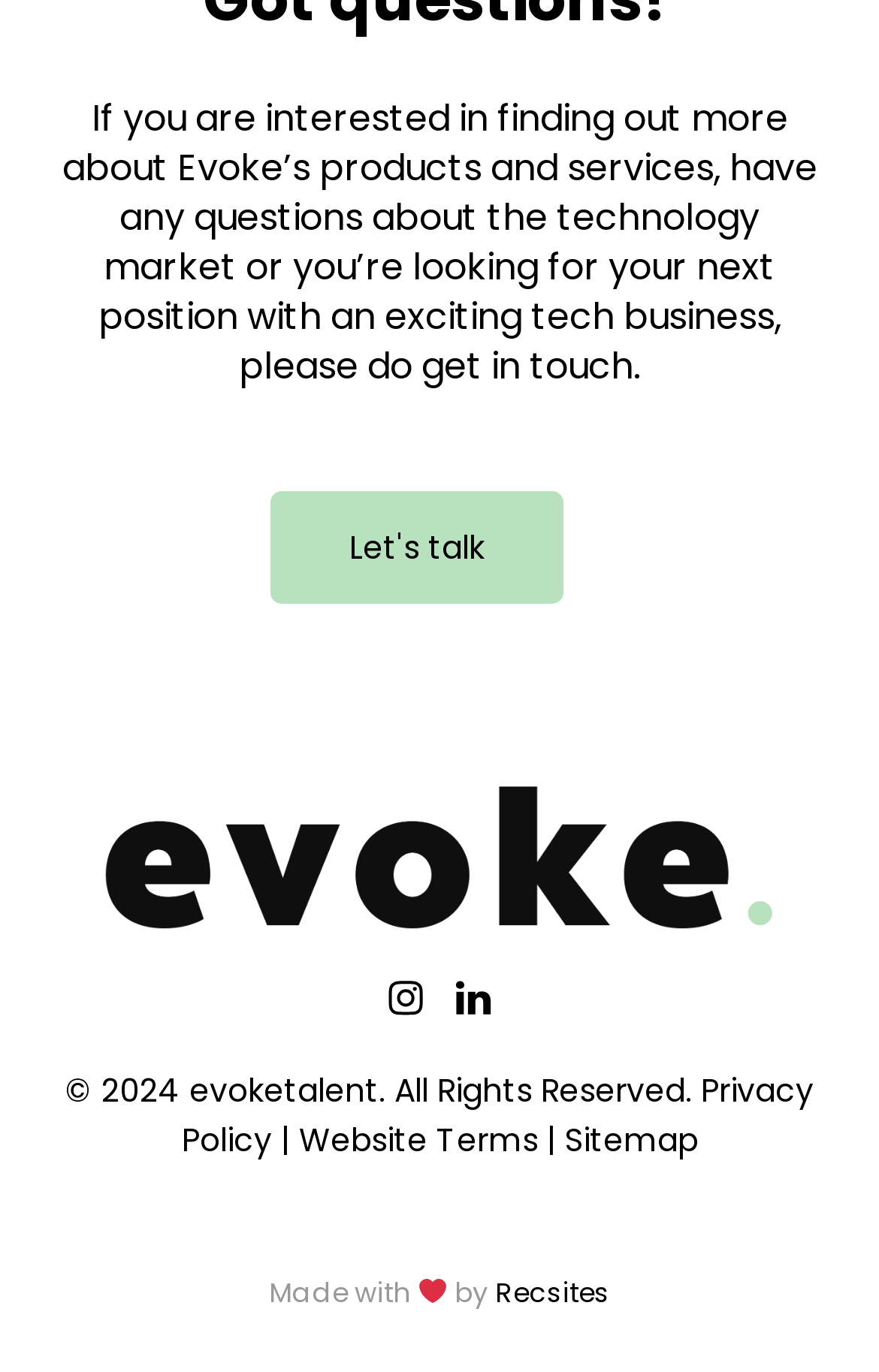What is the copyright year mentioned on the webpage?
Please use the image to provide an in-depth answer to the question.

The static text at the bottom of the webpage mentions '© 2024 evoketalent. All Rights Reserved.', indicating that the copyright year is 2024.